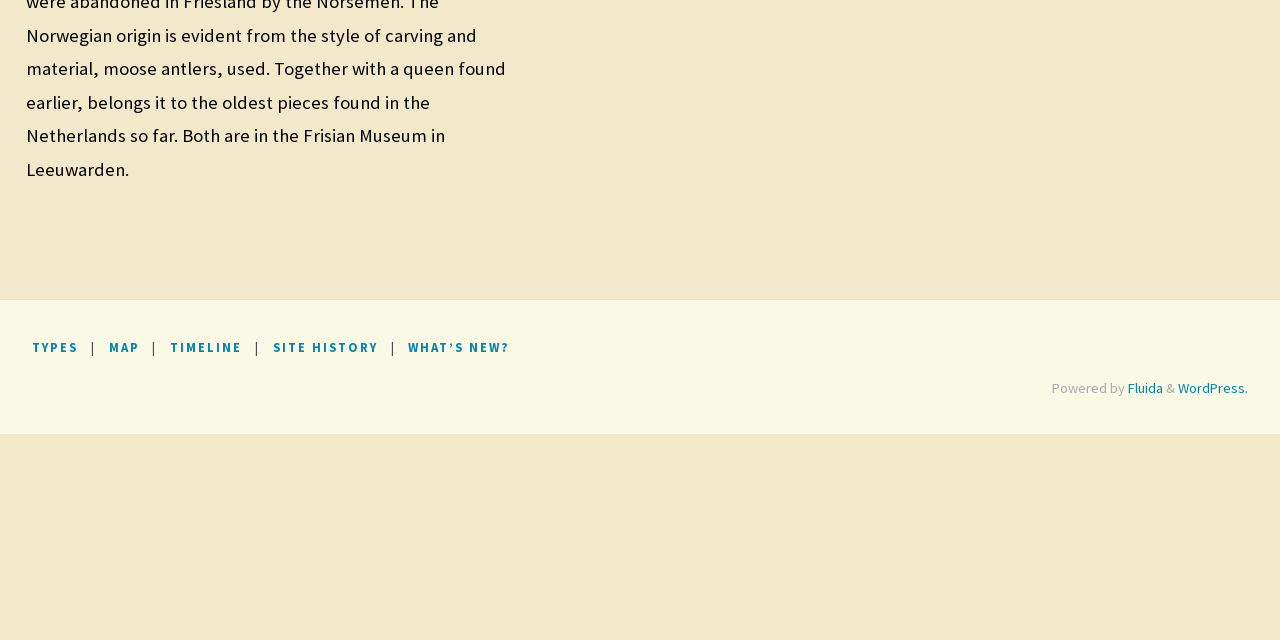Using the given element description, provide the bounding box coordinates (top-left x, top-left y, bottom-right x, bottom-right y) for the corresponding UI element in the screenshot: What’s new?

[0.319, 0.529, 0.398, 0.554]